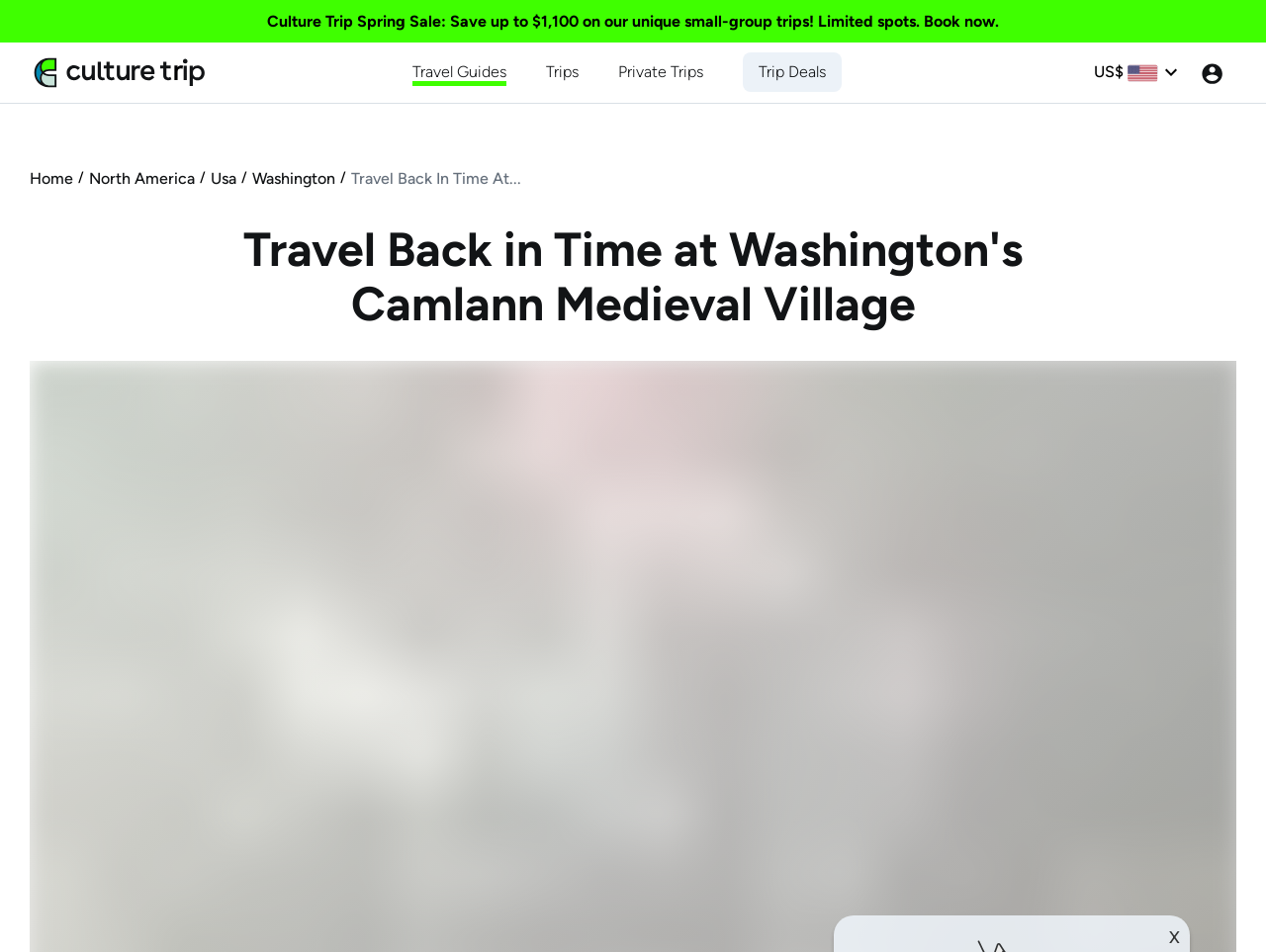Please identify the bounding box coordinates of the region to click in order to complete the task: "Click the Culture Trip logo". The coordinates must be four float numbers between 0 and 1, specified as [left, top, right, bottom].

[0.025, 0.065, 0.166, 0.084]